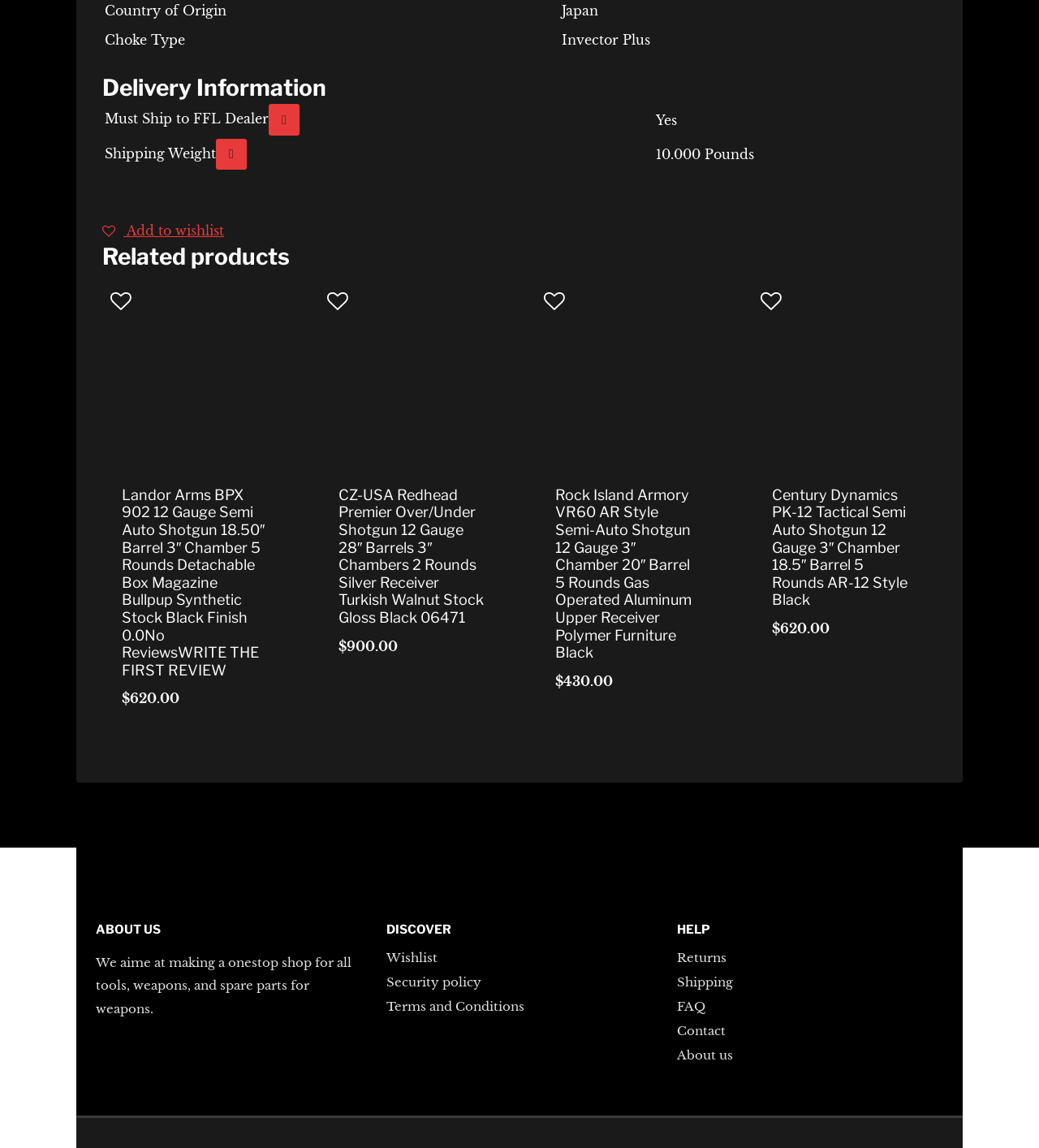Please provide the bounding box coordinates for the element that needs to be clicked to perform the following instruction: "Select options for CZ-USA Redhead Premier Over/Under Shotgun". The coordinates should be given as four float numbers between 0 and 1, i.e., [left, top, right, bottom].

[0.326, 0.589, 0.466, 0.616]